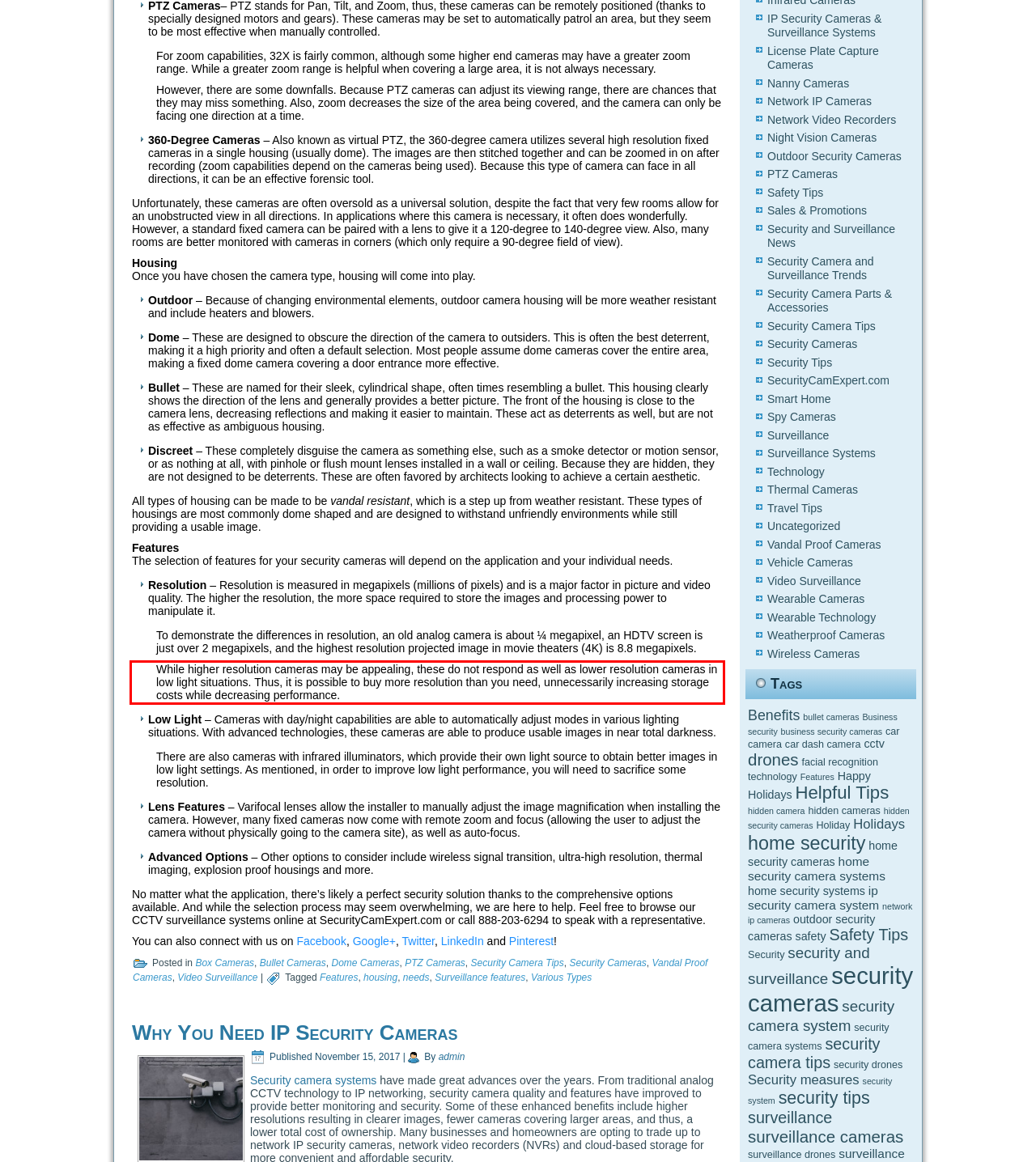Using the webpage screenshot, recognize and capture the text within the red bounding box.

While higher resolution cameras may be appealing, these do not respond as well as lower resolution cameras in low light situations. Thus, it is possible to buy more resolution than you need, unnecessarily increasing storage costs while decreasing performance.